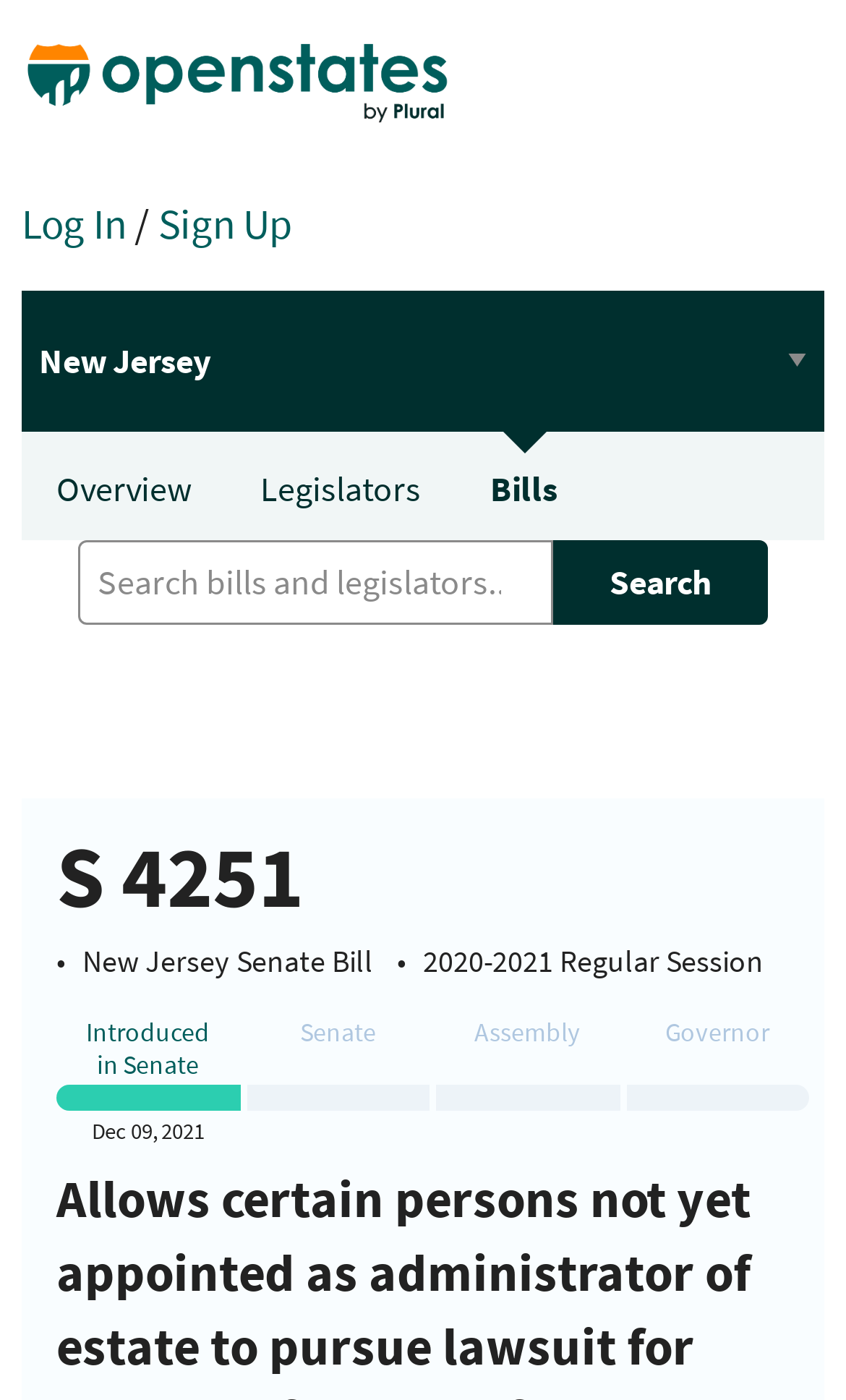Please locate the clickable area by providing the bounding box coordinates to follow this instruction: "Sign up for an account".

[0.187, 0.141, 0.346, 0.178]